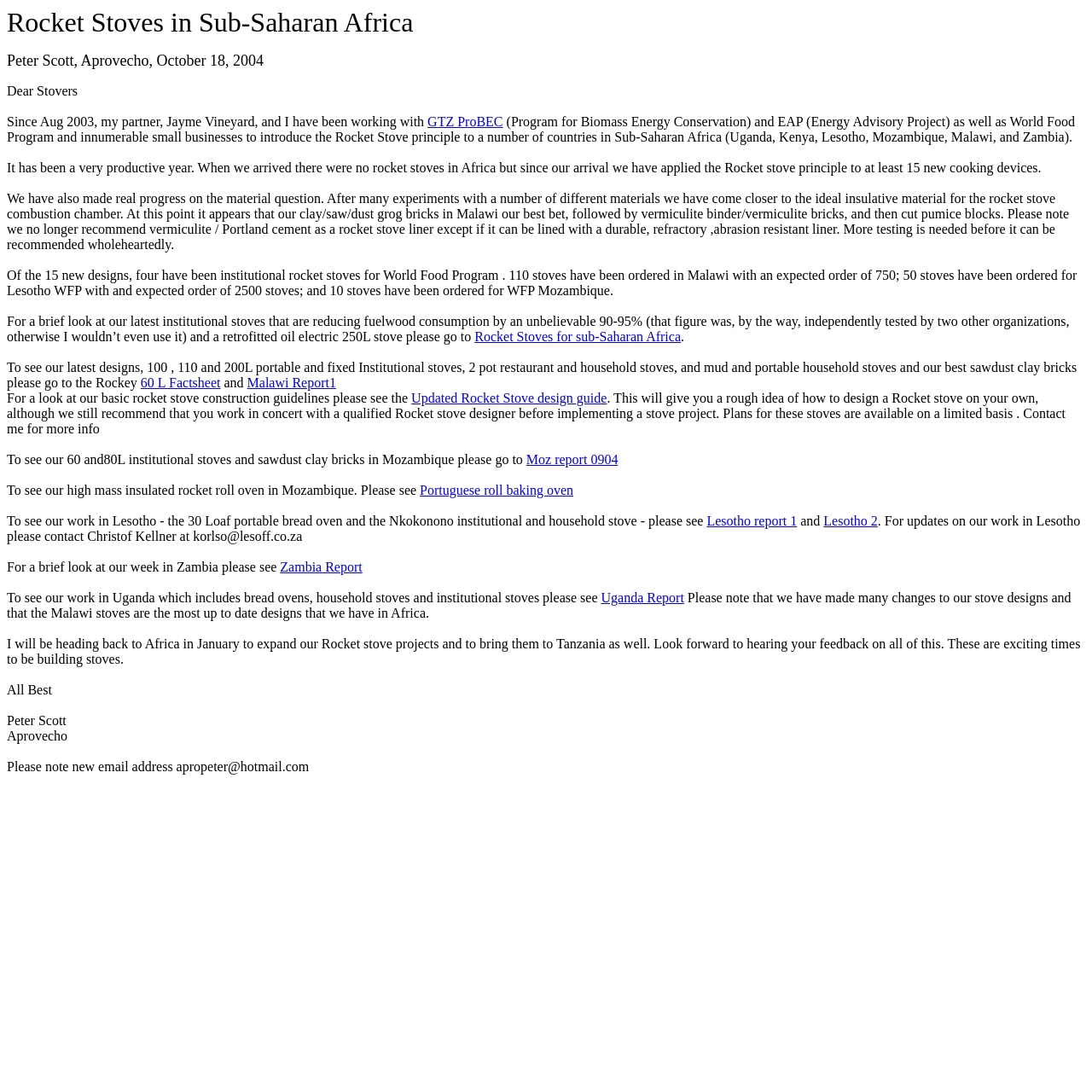Determine the coordinates of the bounding box that should be clicked to complete the instruction: "Click the link to see the latest institutional stoves". The coordinates should be represented by four float numbers between 0 and 1: [left, top, right, bottom].

[0.435, 0.302, 0.623, 0.315]